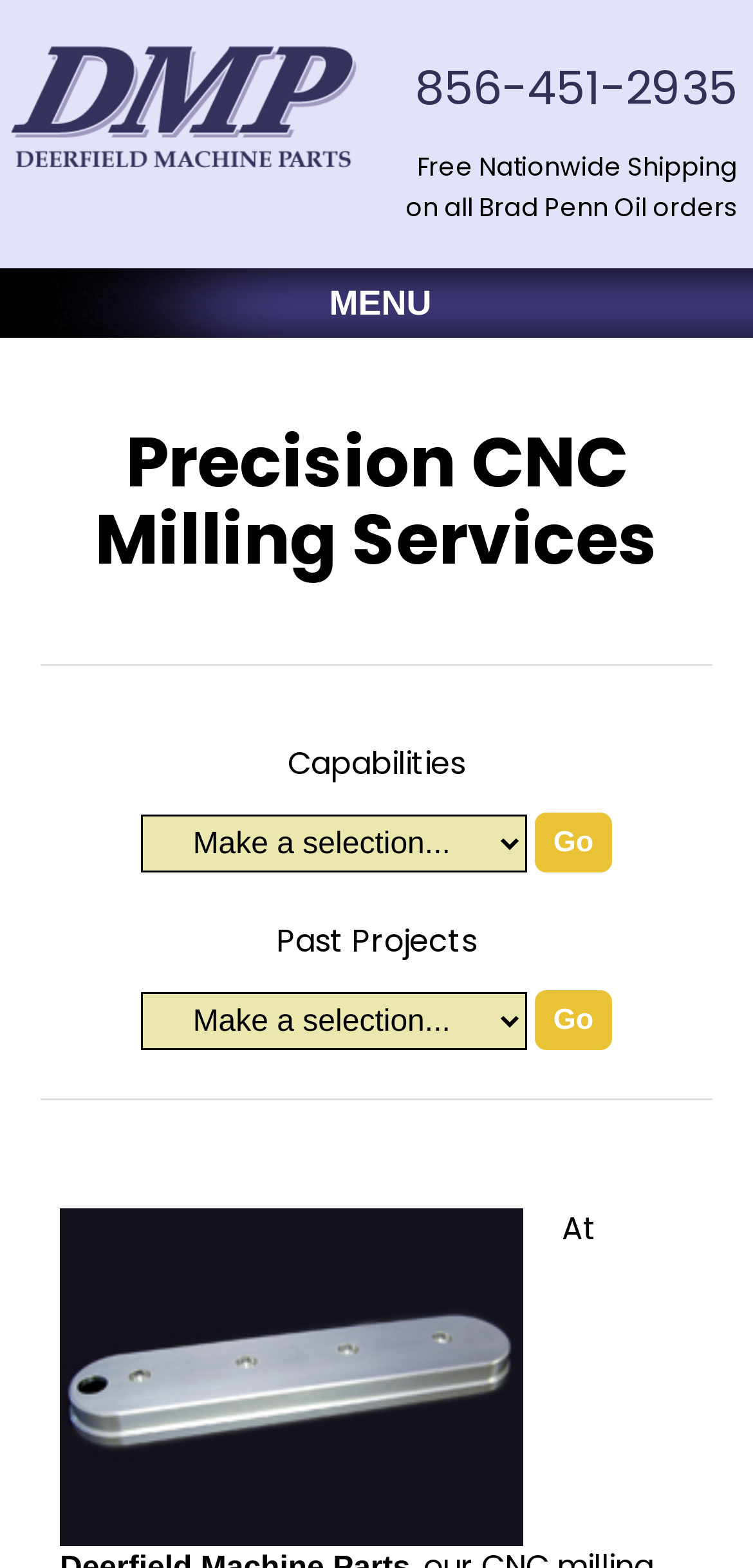Please identify the bounding box coordinates of the region to click in order to complete the task: "Visit the Deerfield Machine Parts link". The coordinates must be four float numbers between 0 and 1, specified as [left, top, right, bottom].

[0.01, 0.096, 0.48, 0.117]